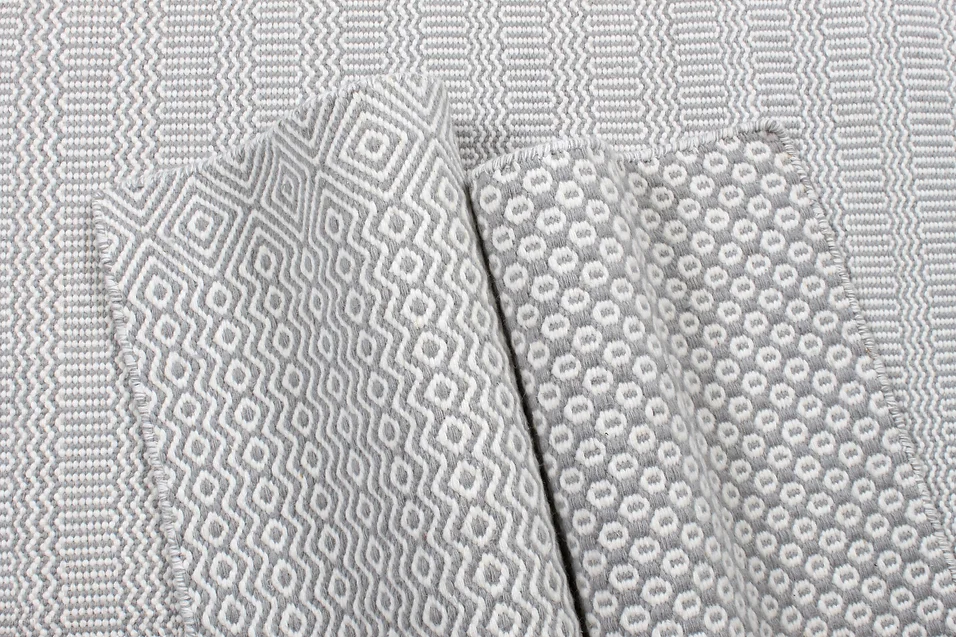Examine the image carefully and respond to the question with a detailed answer: 
What is the focus of the image in terms of design?

The caption emphasizes that the image captures the essence of modern textile design, highlighting both the aesthetic appeal and tactile quality of the rugs, making them ideal for enhancing any living space.